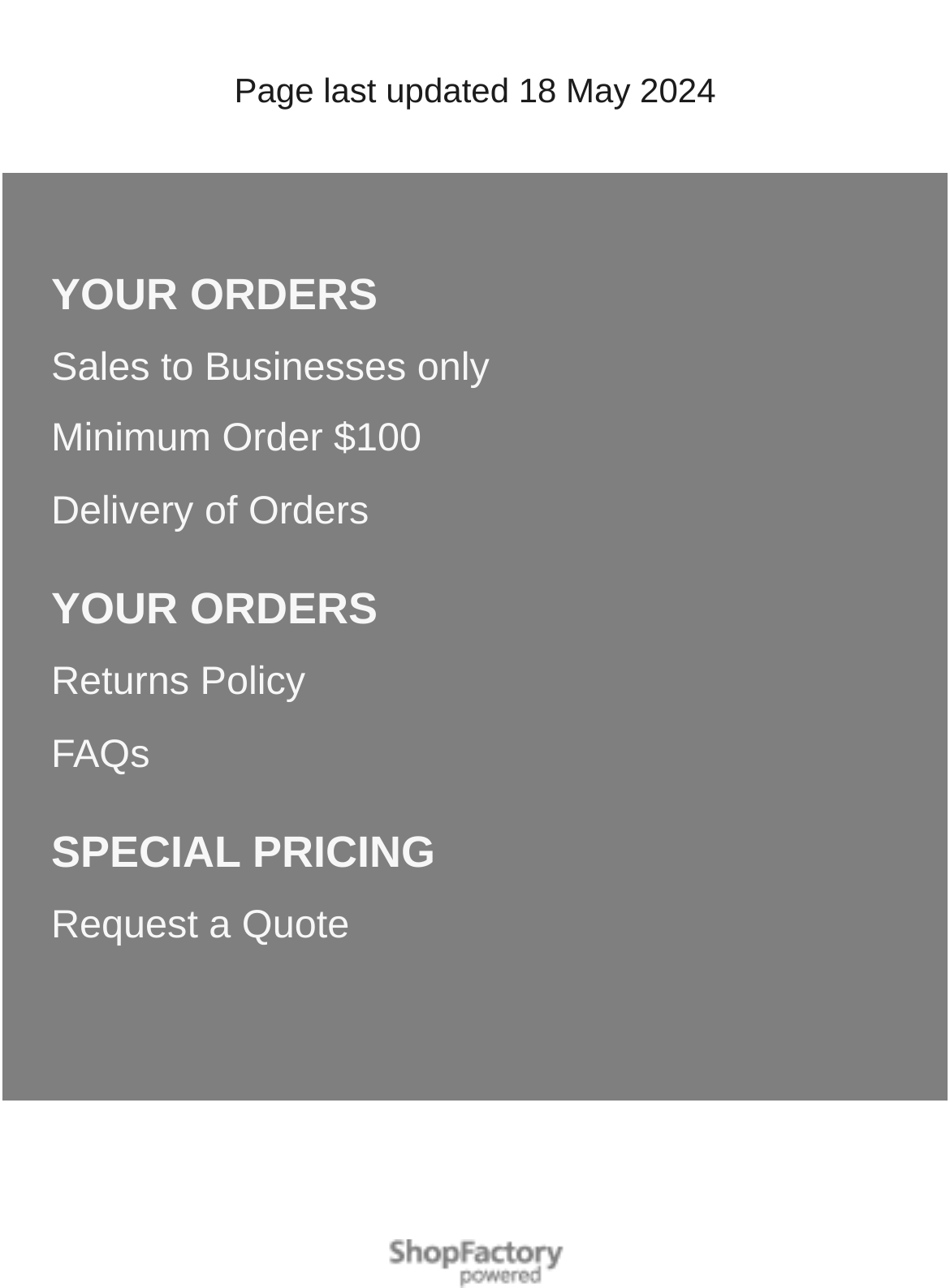What is the purpose of the 'Request a Quote' link?
Please use the image to deliver a detailed and complete answer.

The 'Request a Quote' link is located near the bottom of the webpage and its purpose is to allow customers to request a quote for their orders, likely for bulk or custom orders.